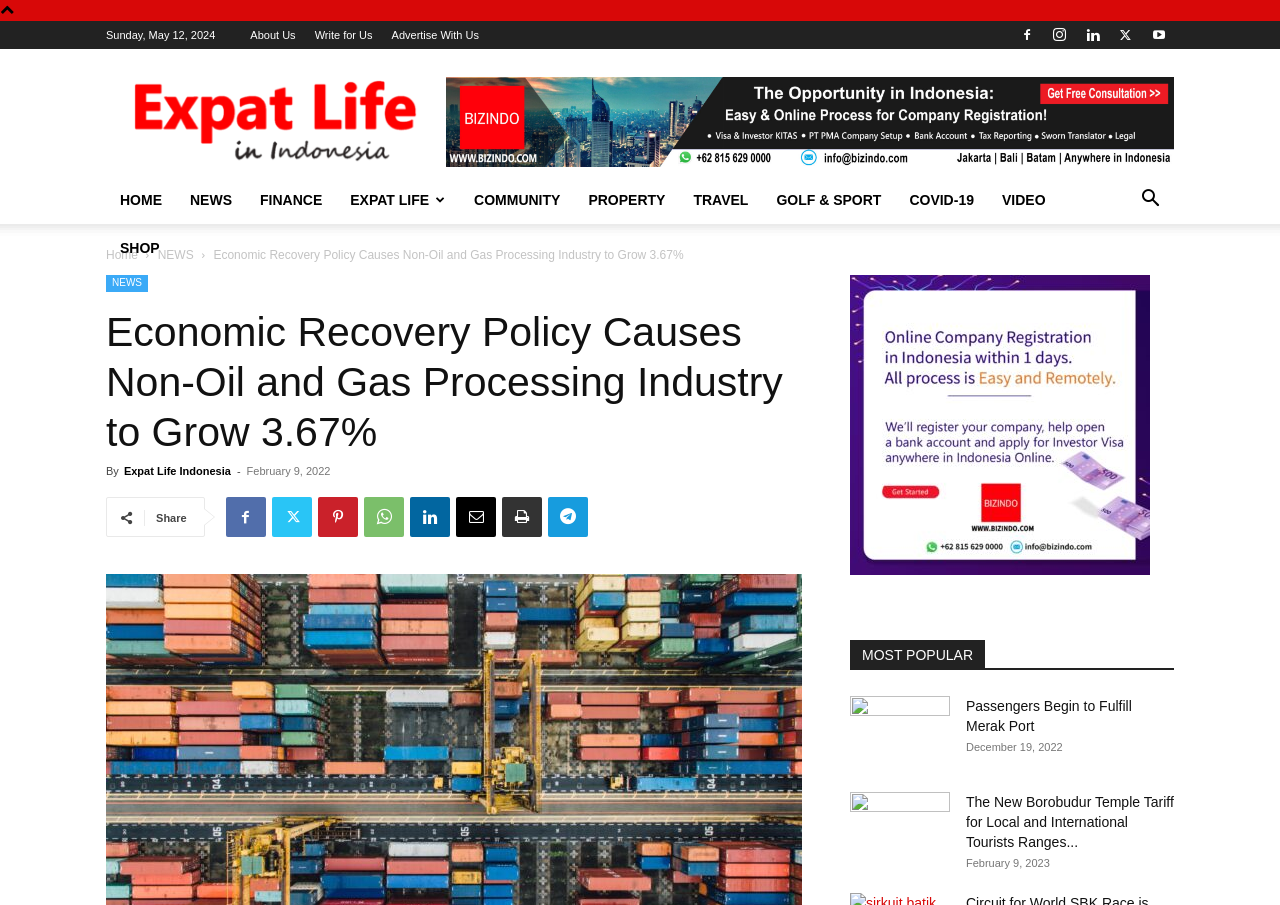What is the date of the latest news article?
Provide a concise answer using a single word or phrase based on the image.

February 9, 2022